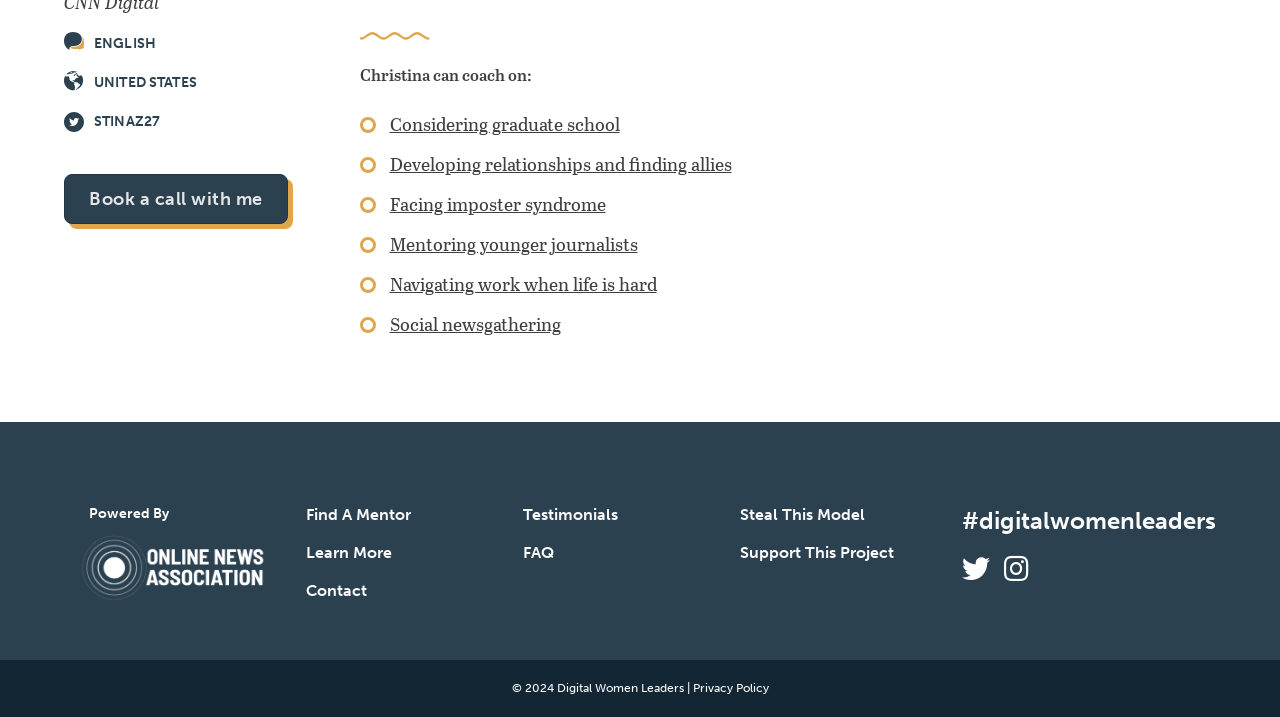Using the description "Support This Project", predict the bounding box of the relevant HTML element.

[0.57, 0.745, 0.706, 0.798]